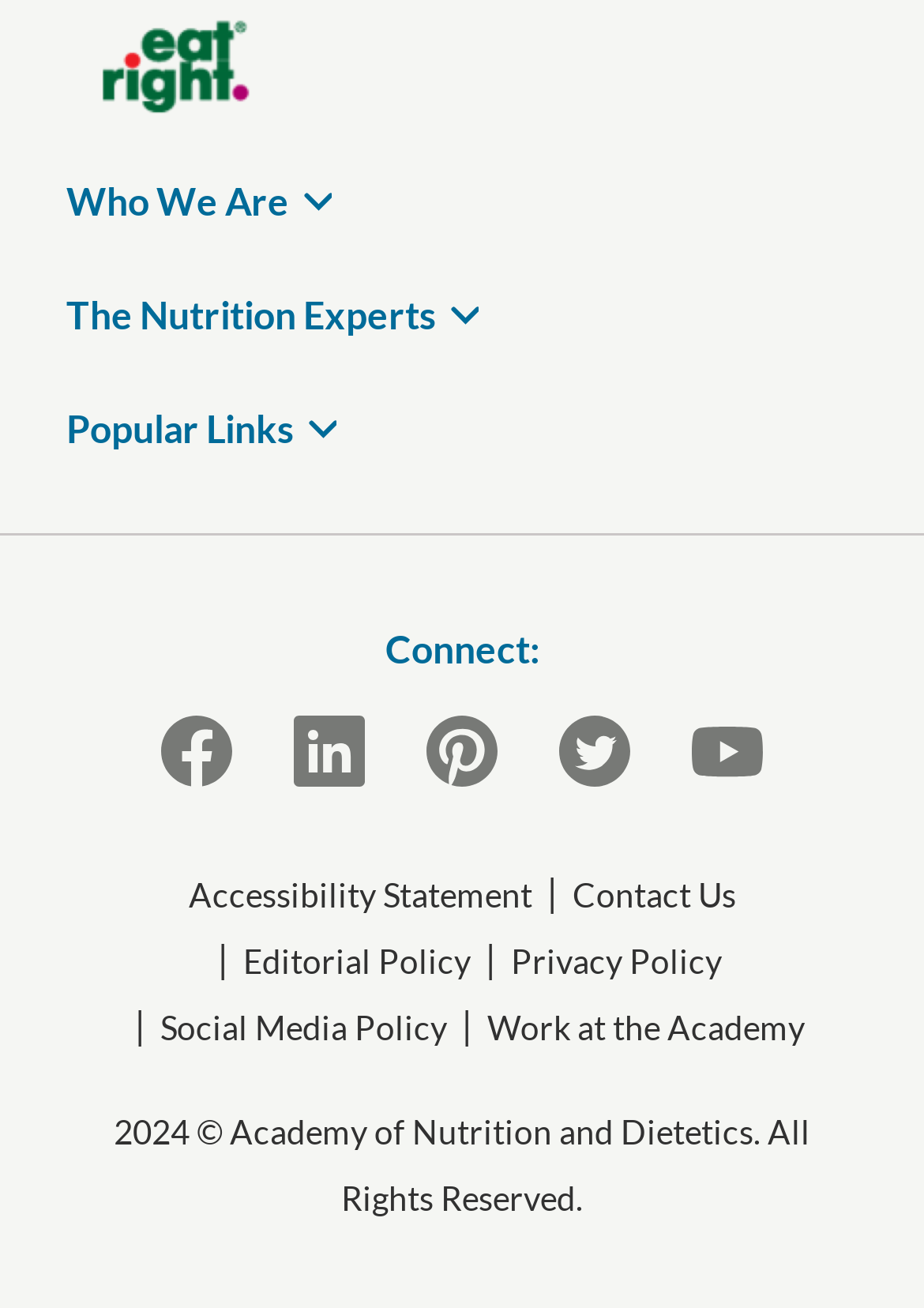Identify the bounding box of the UI component described as: "The Nutrition Experts".

[0.072, 0.218, 0.518, 0.262]